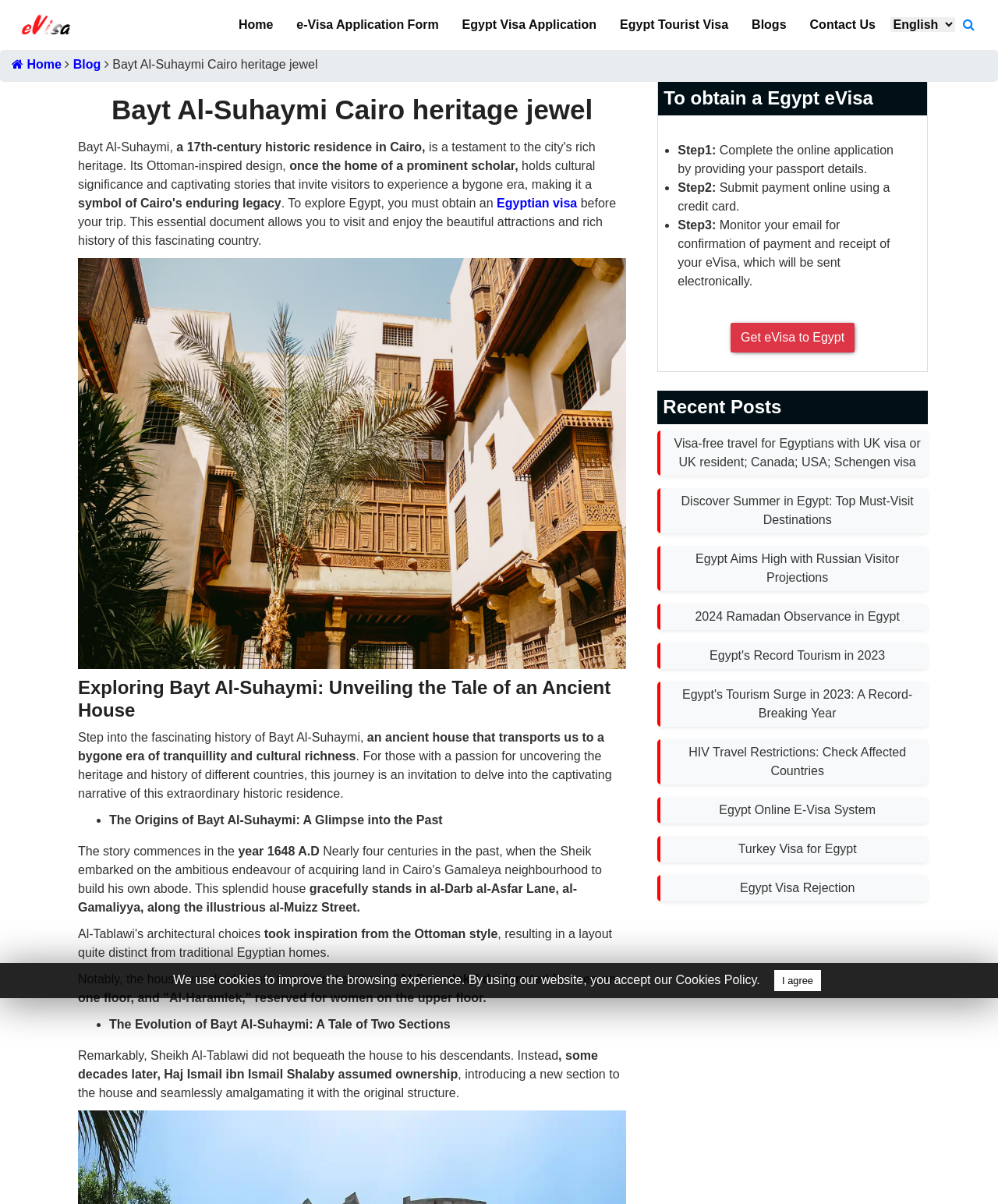Locate the bounding box of the UI element defined by this description: "Home". The coordinates should be given as four float numbers between 0 and 1, formatted as [left, top, right, bottom].

[0.012, 0.048, 0.062, 0.059]